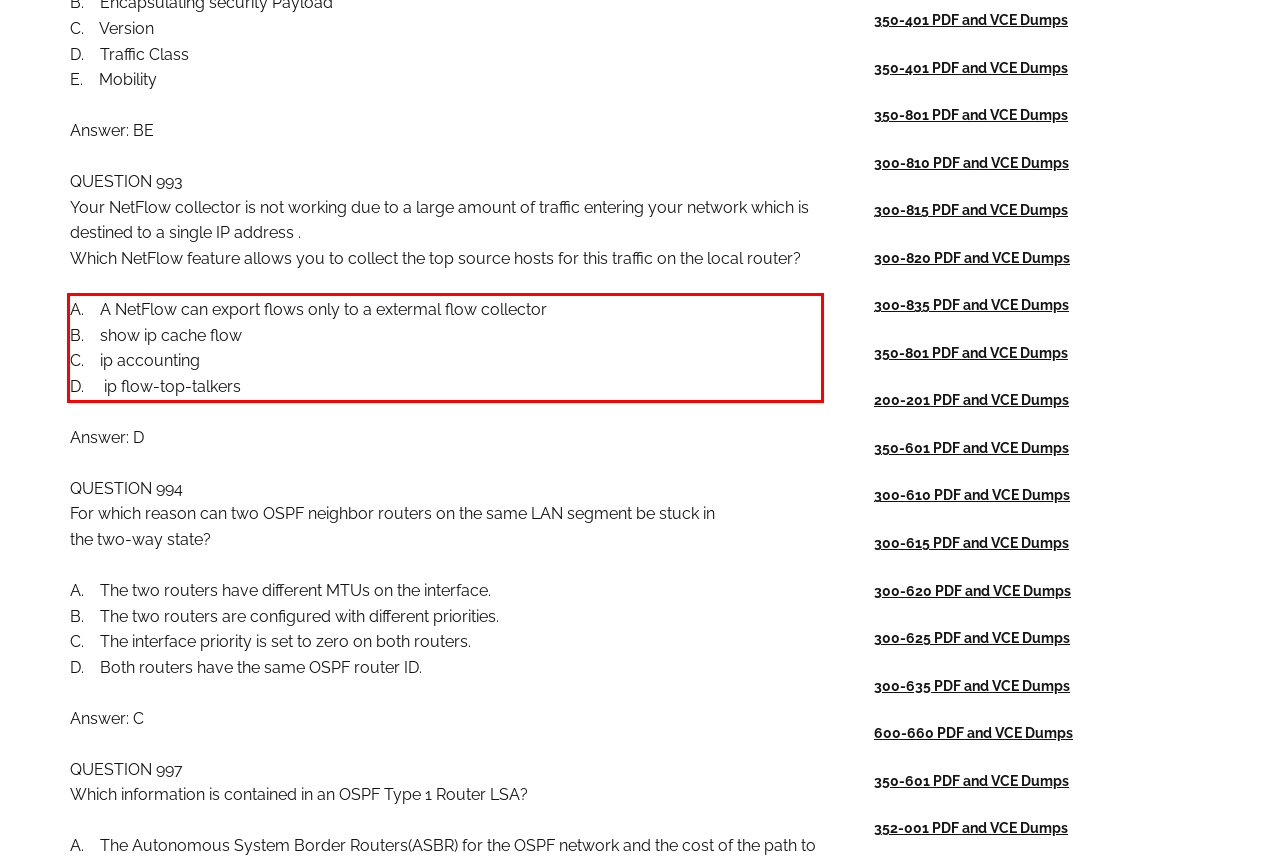Examine the webpage screenshot and use OCR to recognize and output the text within the red bounding box.

A. A NetFlow can export flows only to a extermal flow collector B. show ip cache flow C. ip accounting D. ip flow-top-talkers